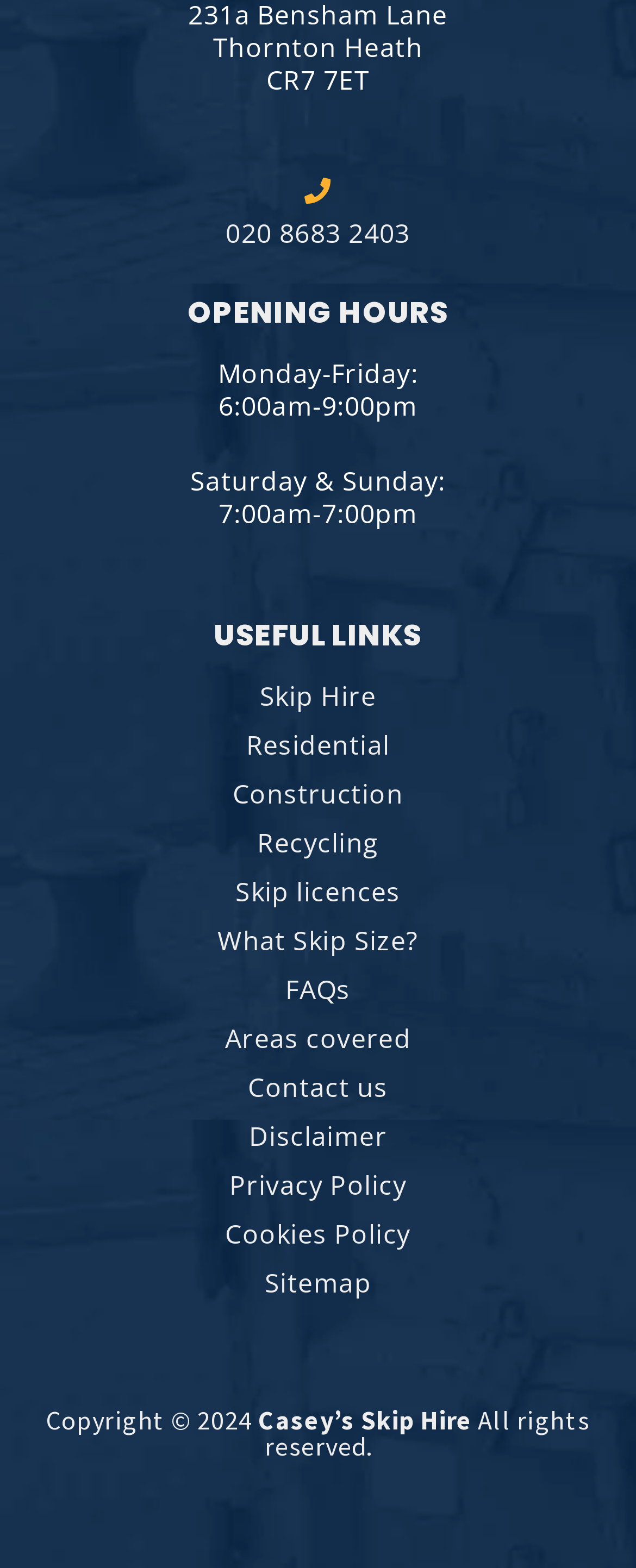Bounding box coordinates are specified in the format (top-left x, top-left y, bottom-right x, bottom-right y). All values are floating point numbers bounded between 0 and 1. Please provide the bounding box coordinate of the region this sentence describes: Areas covered

[0.354, 0.652, 0.646, 0.672]